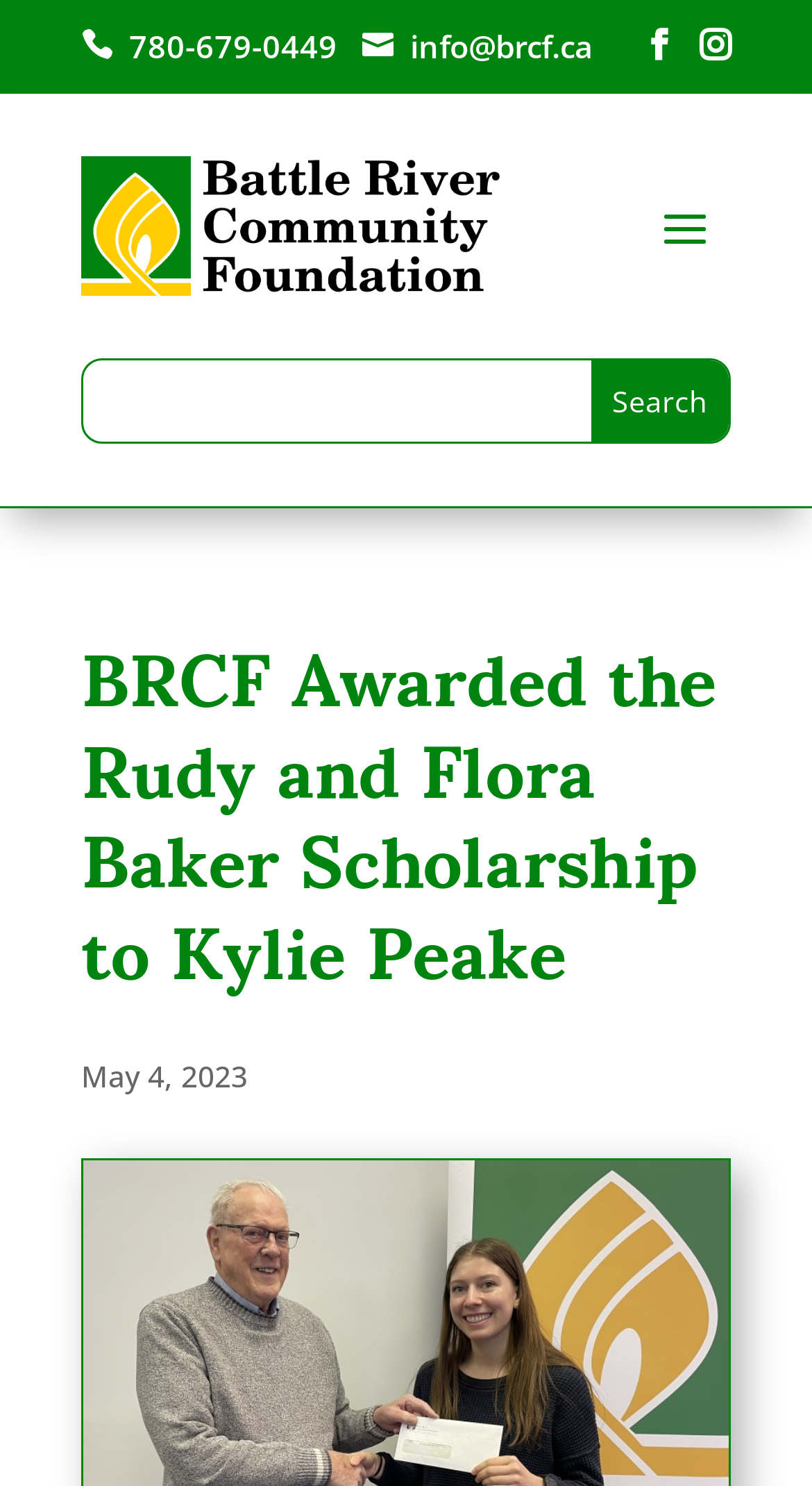What is the email address on the webpage?
Based on the screenshot, answer the question with a single word or phrase.

info@brcf.ca